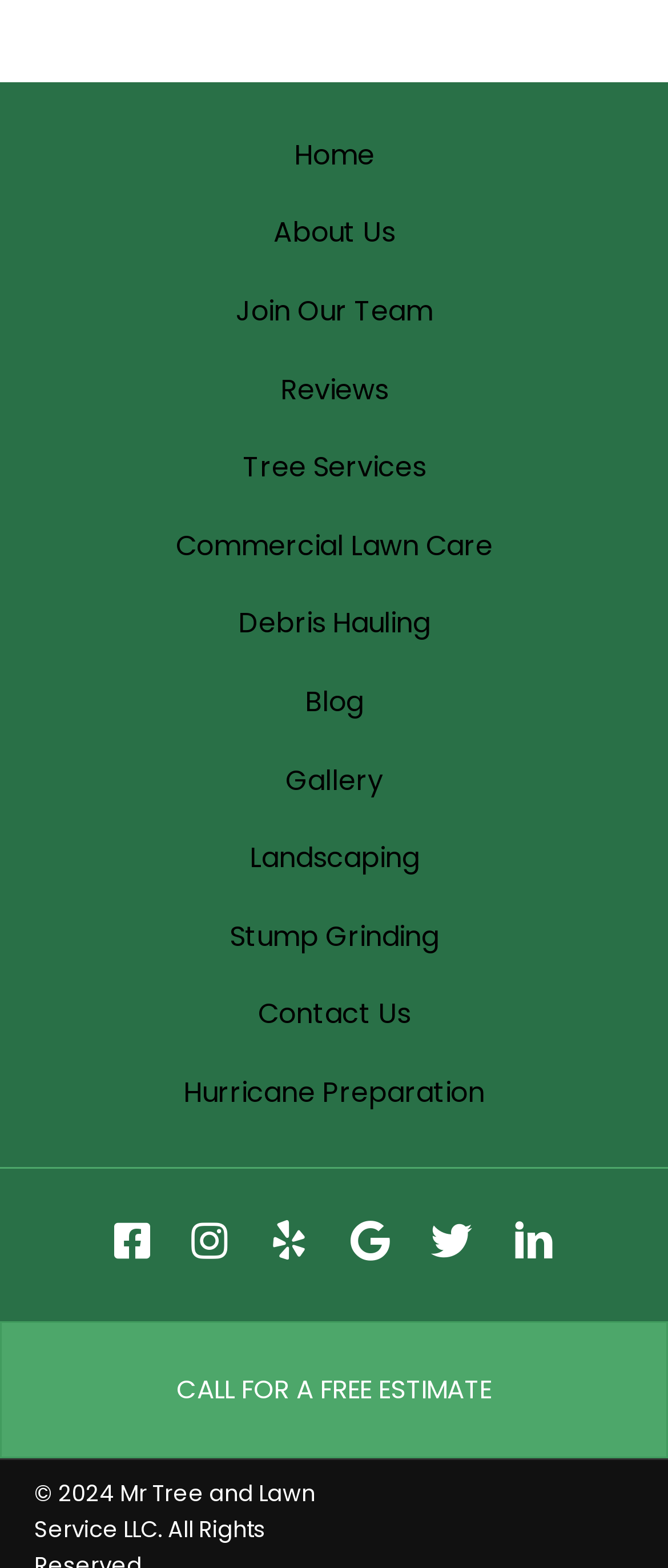How many links are there in the footer menu?
Please respond to the question with as much detail as possible.

I counted the number of link elements within the footer menu navigation element with ID 181, and found 16 links in total.